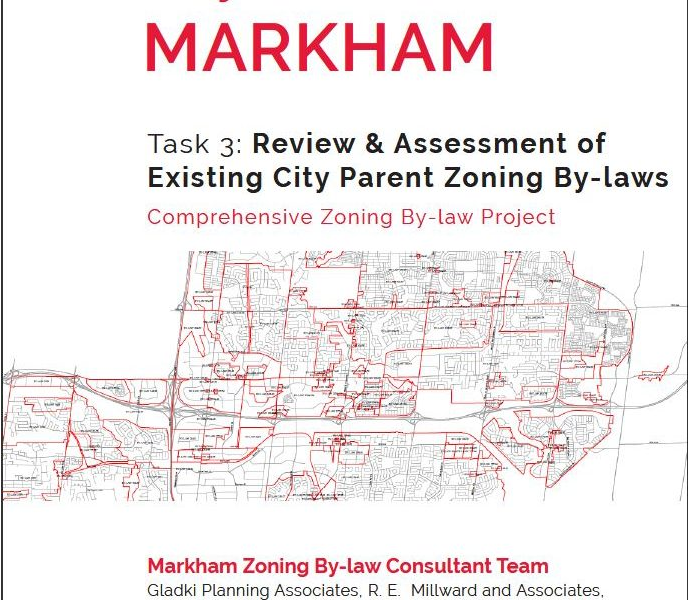What is the purpose of the project?
Analyze the image and provide a thorough answer to the question.

The purpose of the project can be determined by reading the task description, which details the review process of existing zoning laws, as stated in the caption.